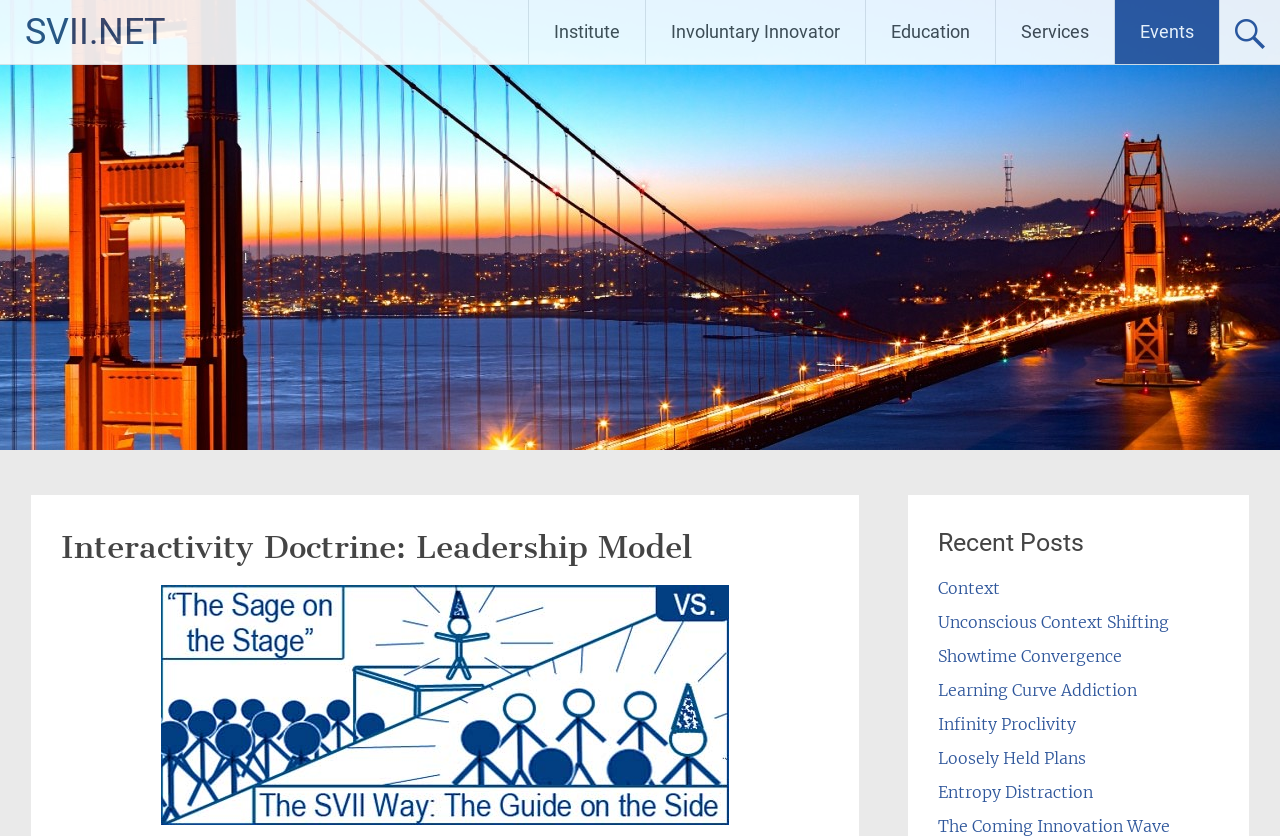Please locate the bounding box coordinates of the element that needs to be clicked to achieve the following instruction: "go to Institute page". The coordinates should be four float numbers between 0 and 1, i.e., [left, top, right, bottom].

[0.413, 0.0, 0.504, 0.077]